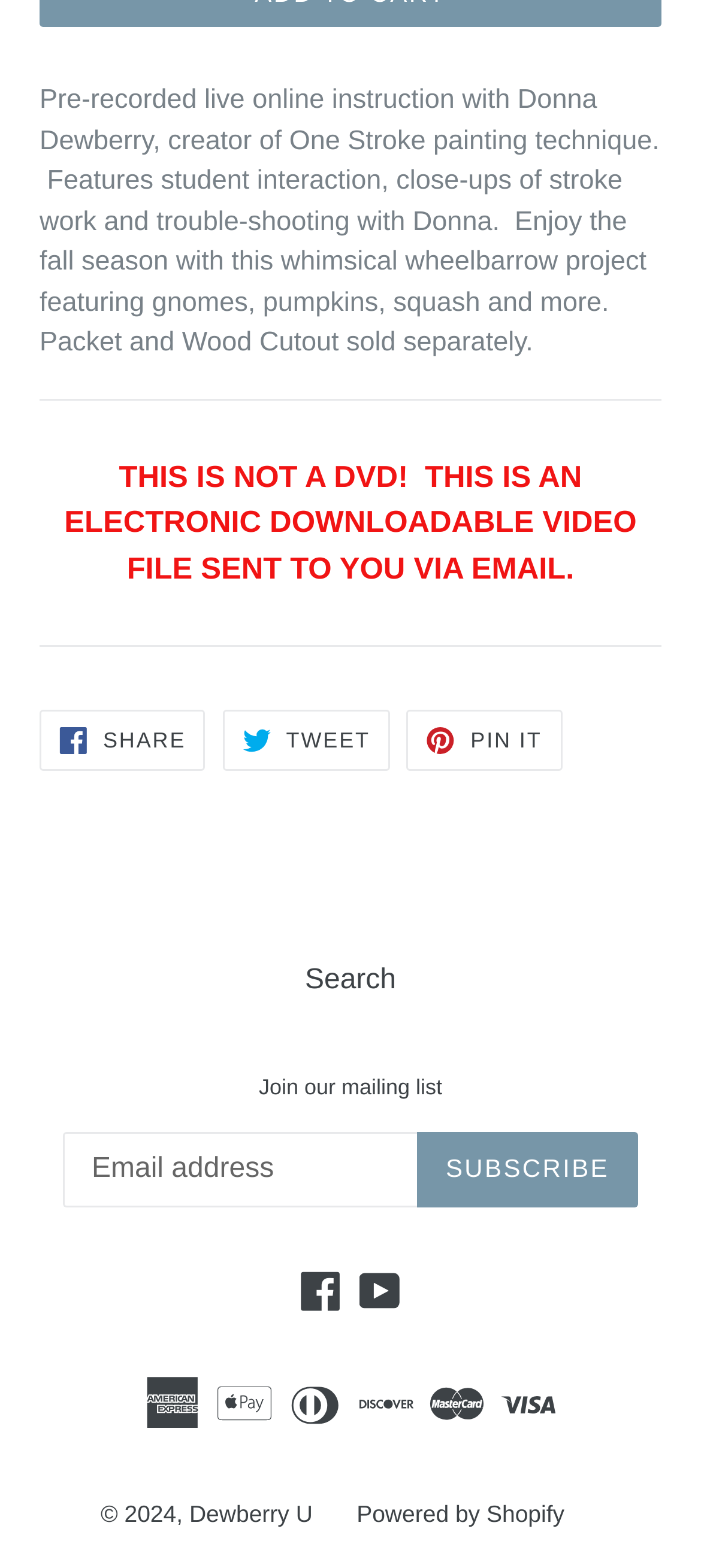Kindly determine the bounding box coordinates for the clickable area to achieve the given instruction: "Visit YouTube channel".

[0.506, 0.81, 0.58, 0.838]